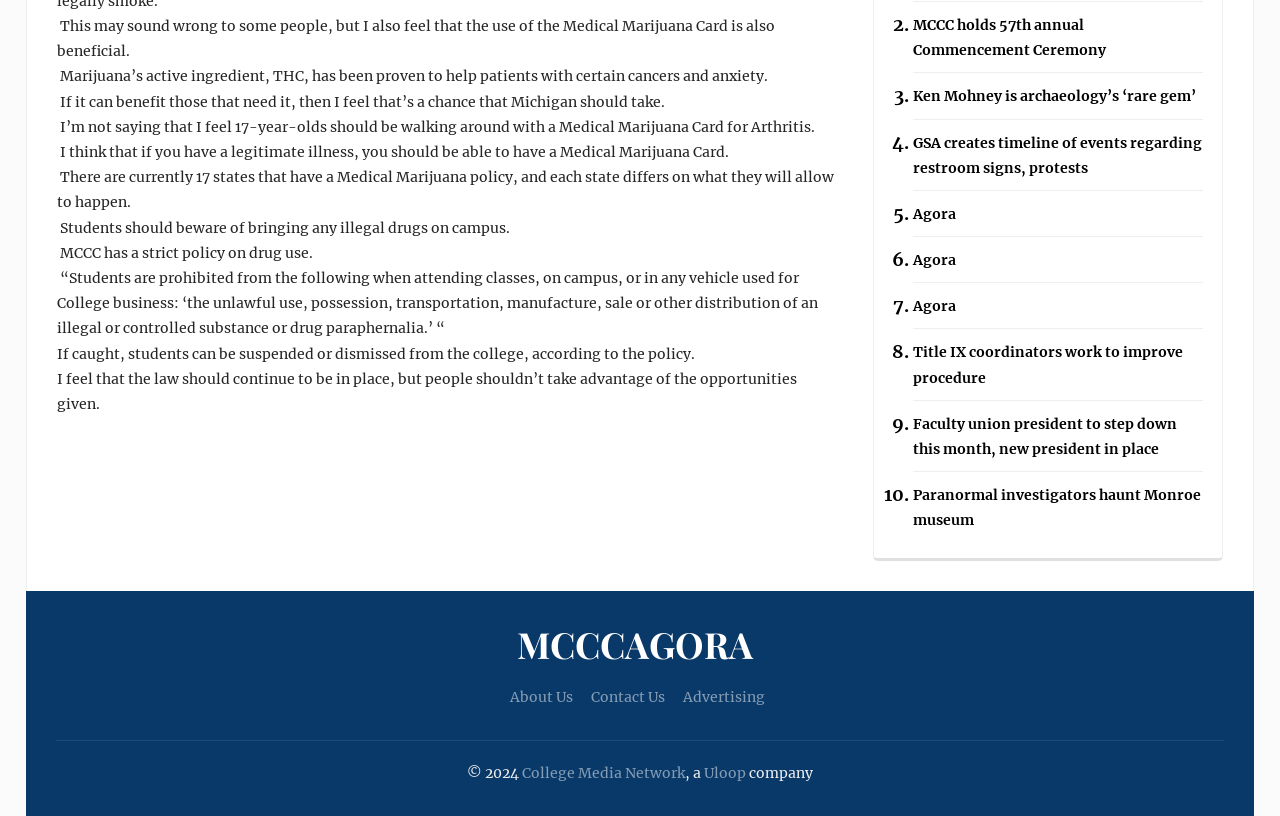Return the bounding box coordinates of the UI element that corresponds to this description: "Uloop". The coordinates must be given as four float numbers in the range of 0 and 1, [left, top, right, bottom].

[0.55, 0.936, 0.583, 0.958]